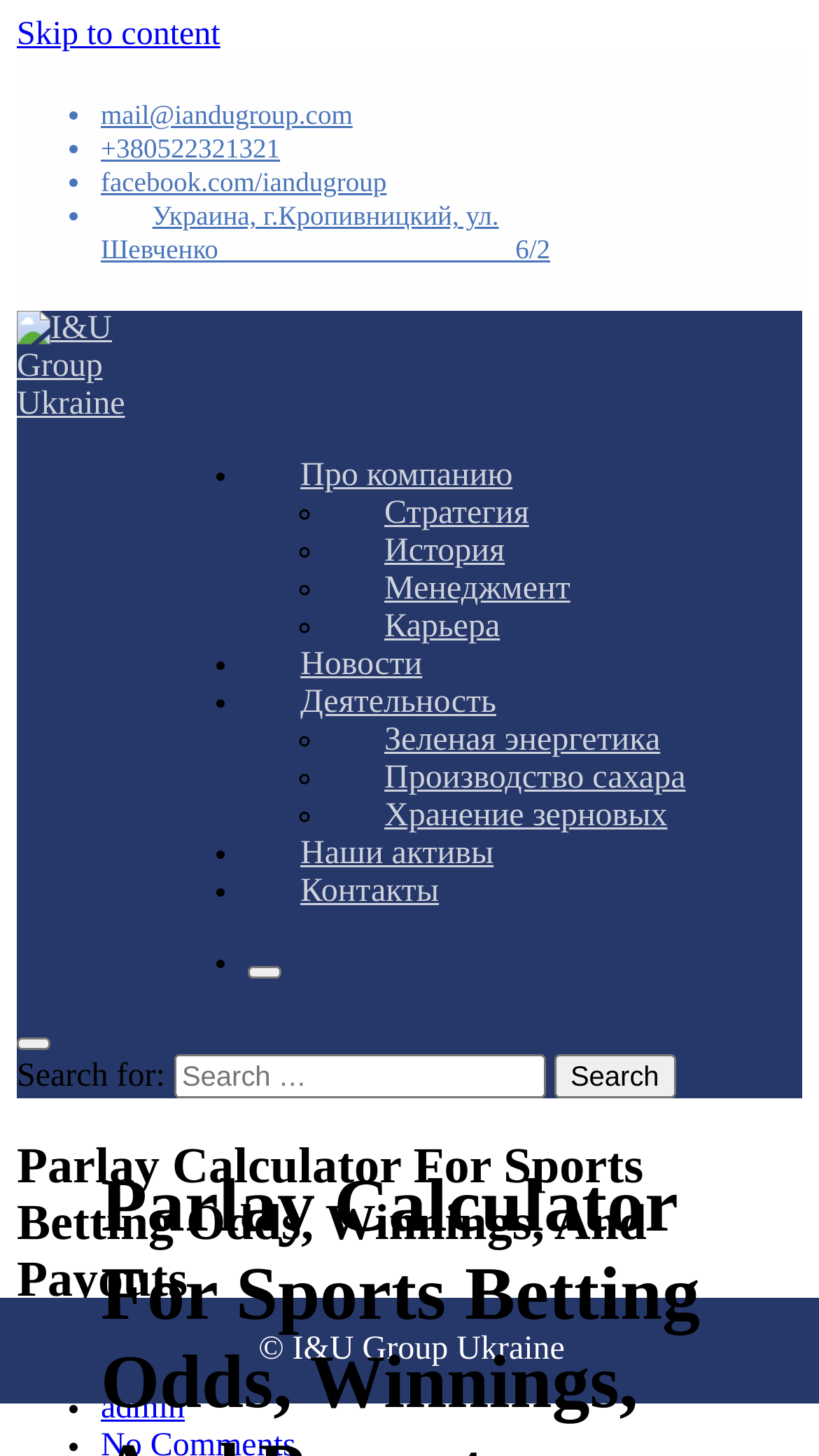Locate the bounding box coordinates of the region to be clicked to comply with the following instruction: "View the 'Parlay Calculator For Sports Betting Odds, Winnings, And Payouts' page". The coordinates must be four float numbers between 0 and 1, in the form [left, top, right, bottom].

[0.021, 0.783, 0.979, 0.9]